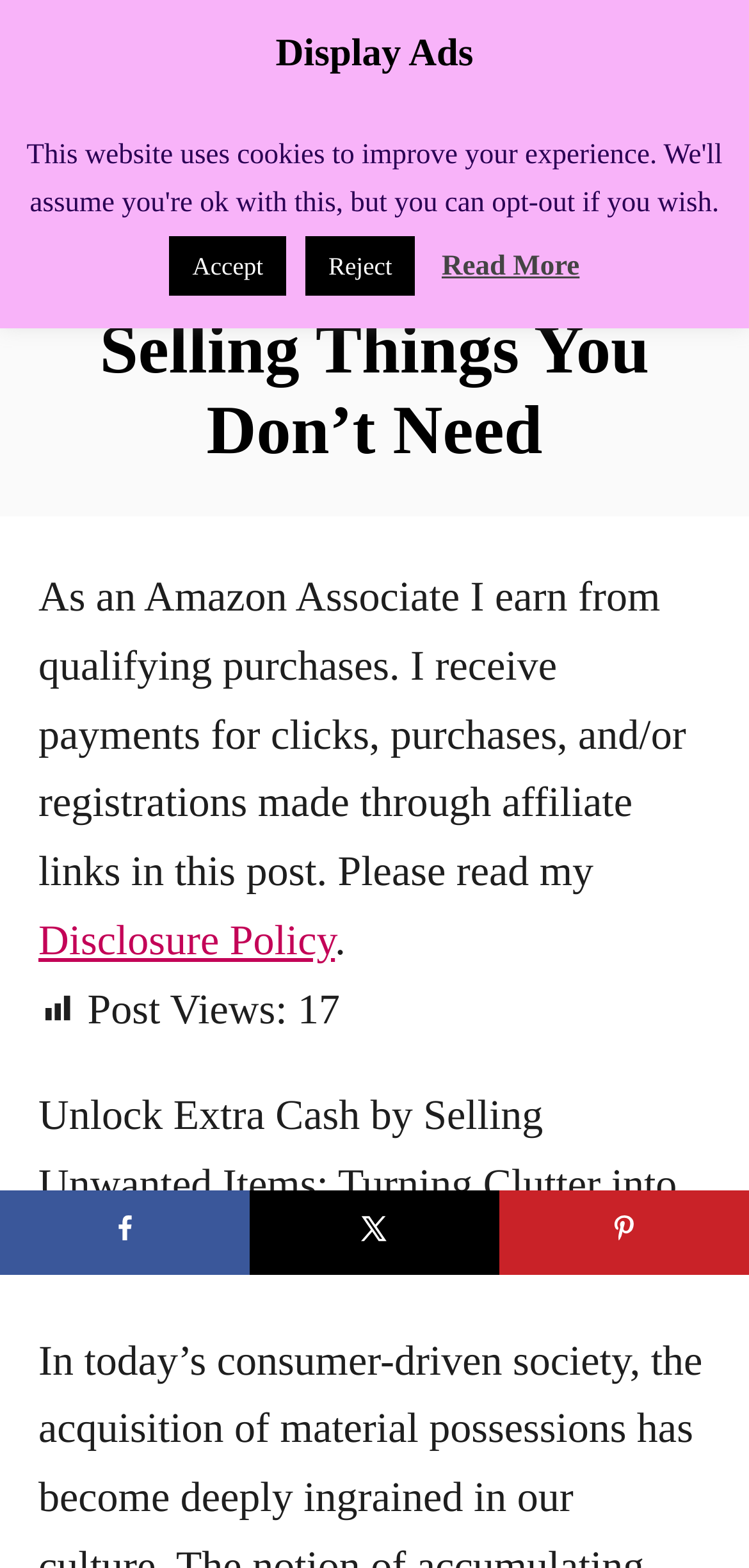Provide the bounding box for the UI element matching this description: "Read More".

[0.59, 0.156, 0.774, 0.186]